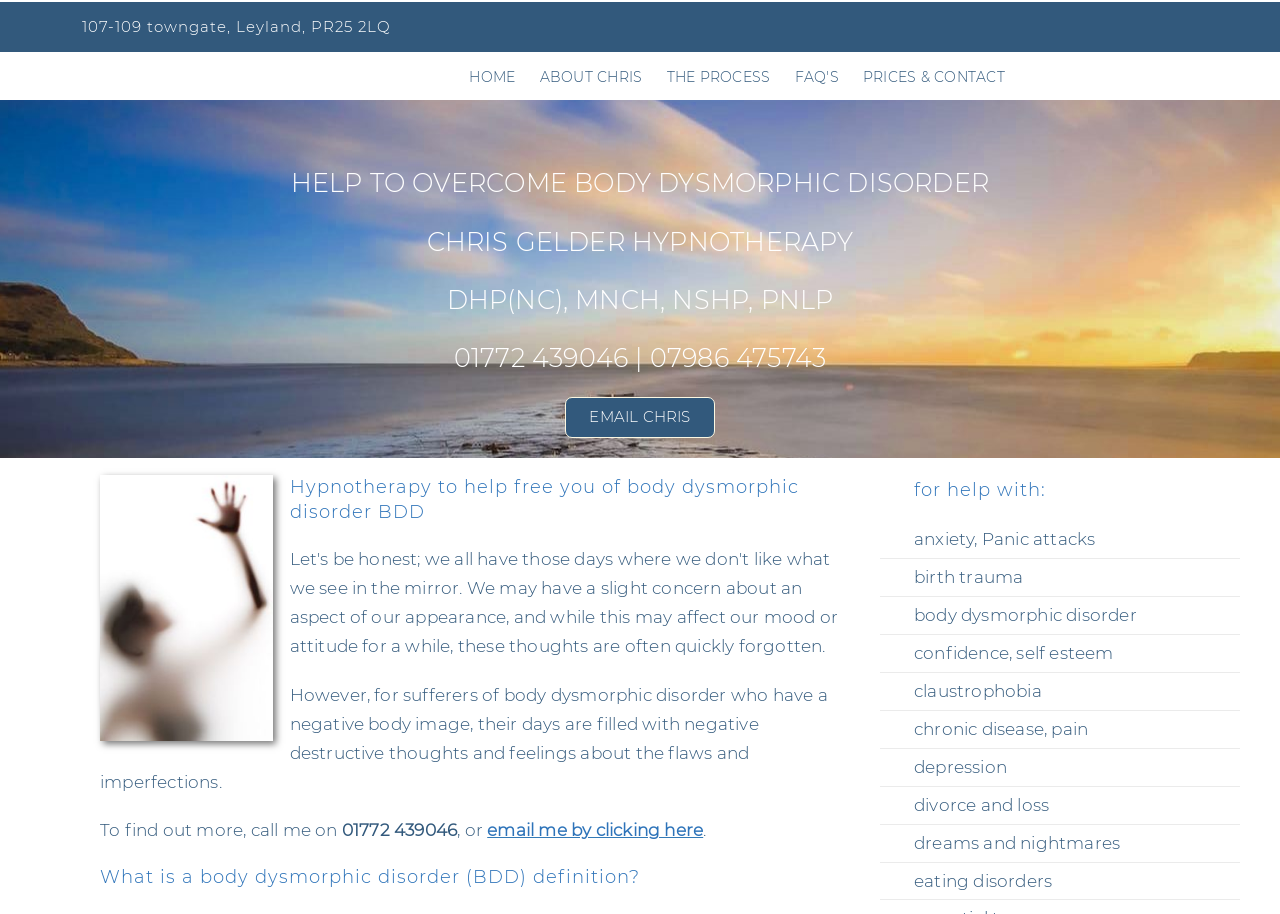Carefully examine the image and provide an in-depth answer to the question: How can you contact Chris Gelder?

I determined the contact methods by looking at the static text elements and links on the webpage, which provide a phone number '01772 439046' and an email link 'email me by clicking here'.